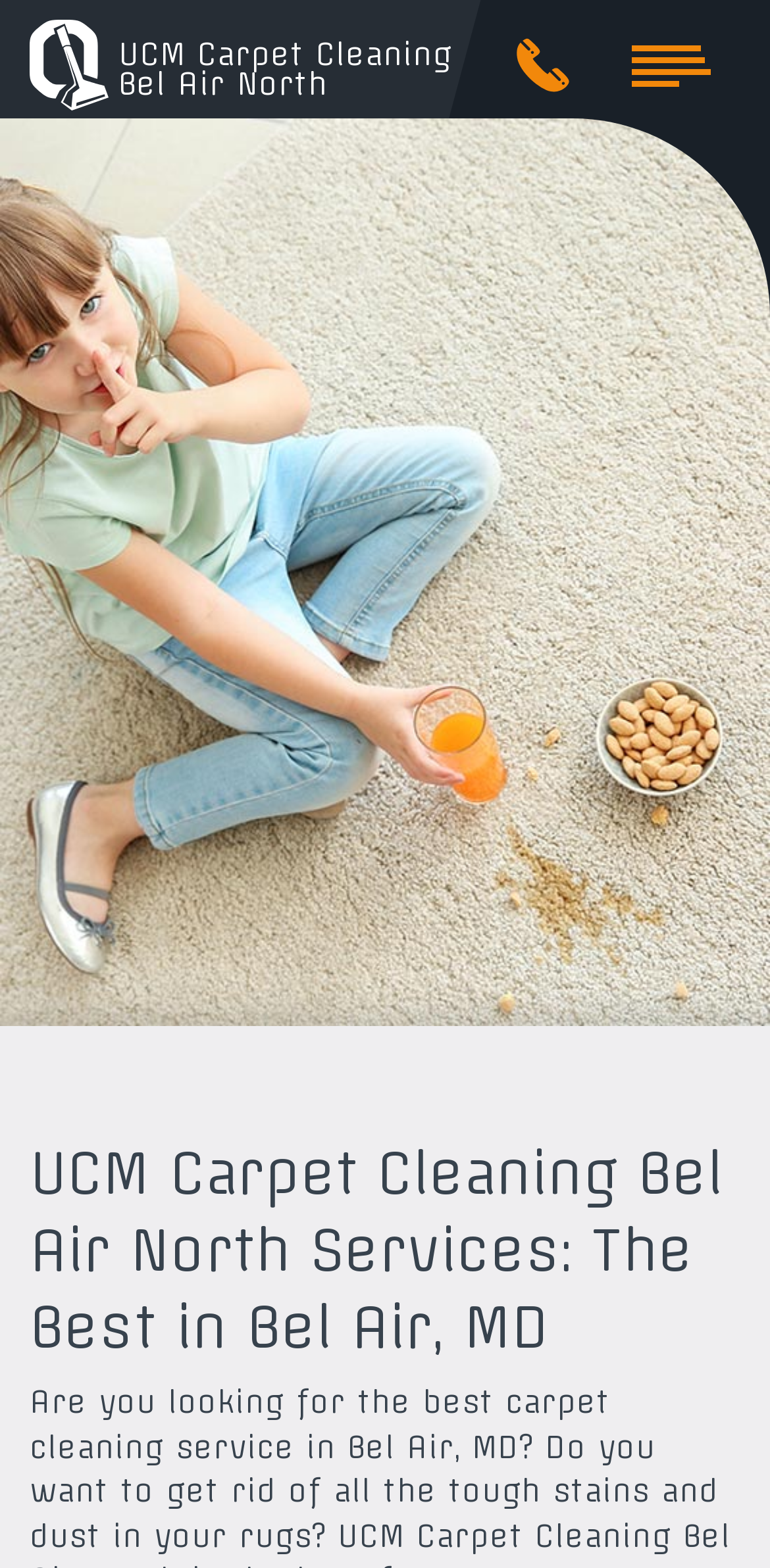Give a one-word or phrase response to the following question: What is the phone number for?

Contact